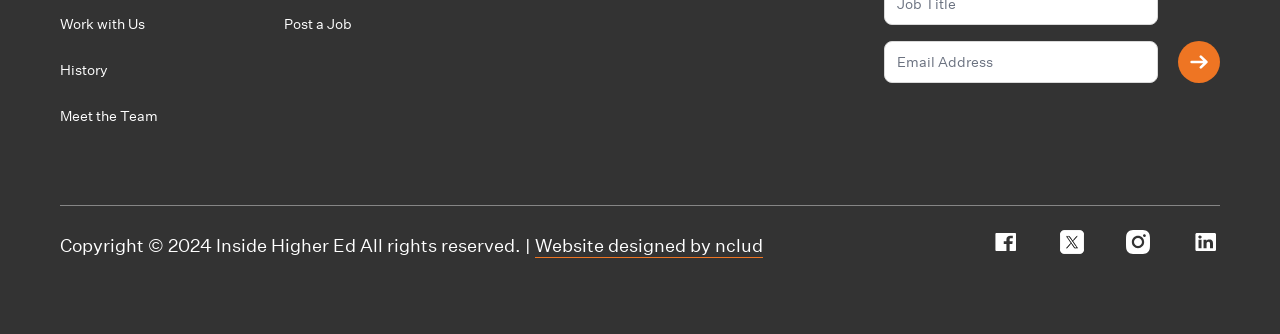Using the provided description: "History", find the bounding box coordinates of the corresponding UI element. The output should be four float numbers between 0 and 1, in the format [left, top, right, bottom].

[0.047, 0.183, 0.084, 0.237]